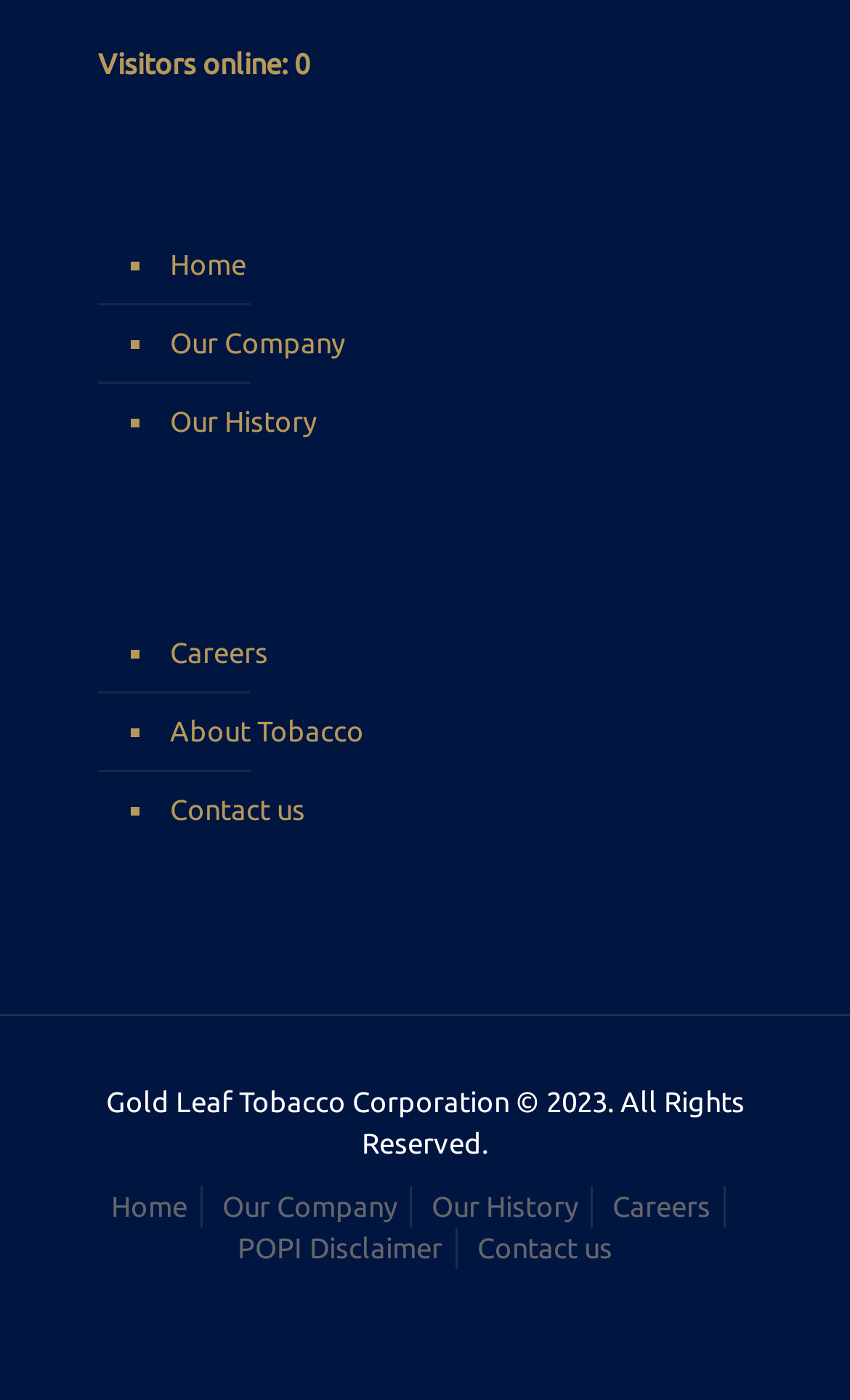Find the bounding box coordinates corresponding to the UI element with the description: "Our History". The coordinates should be formatted as [left, top, right, bottom], with values as floats between 0 and 1.

[0.192, 0.275, 0.859, 0.331]